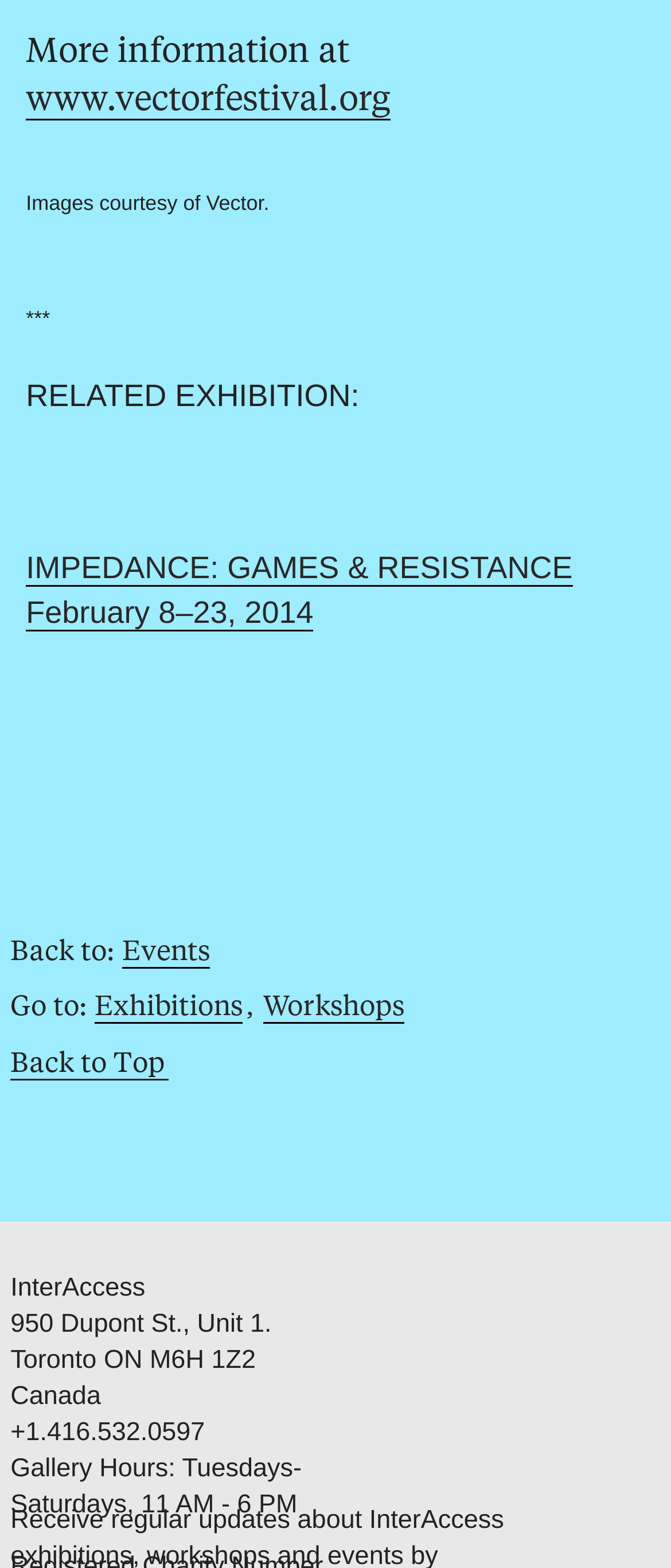Determine the bounding box coordinates of the clickable element to achieve the following action: 'Click on Support'. Provide the coordinates as four float values between 0 and 1, formatted as [left, top, right, bottom].

[0.016, 0.602, 0.15, 0.619]